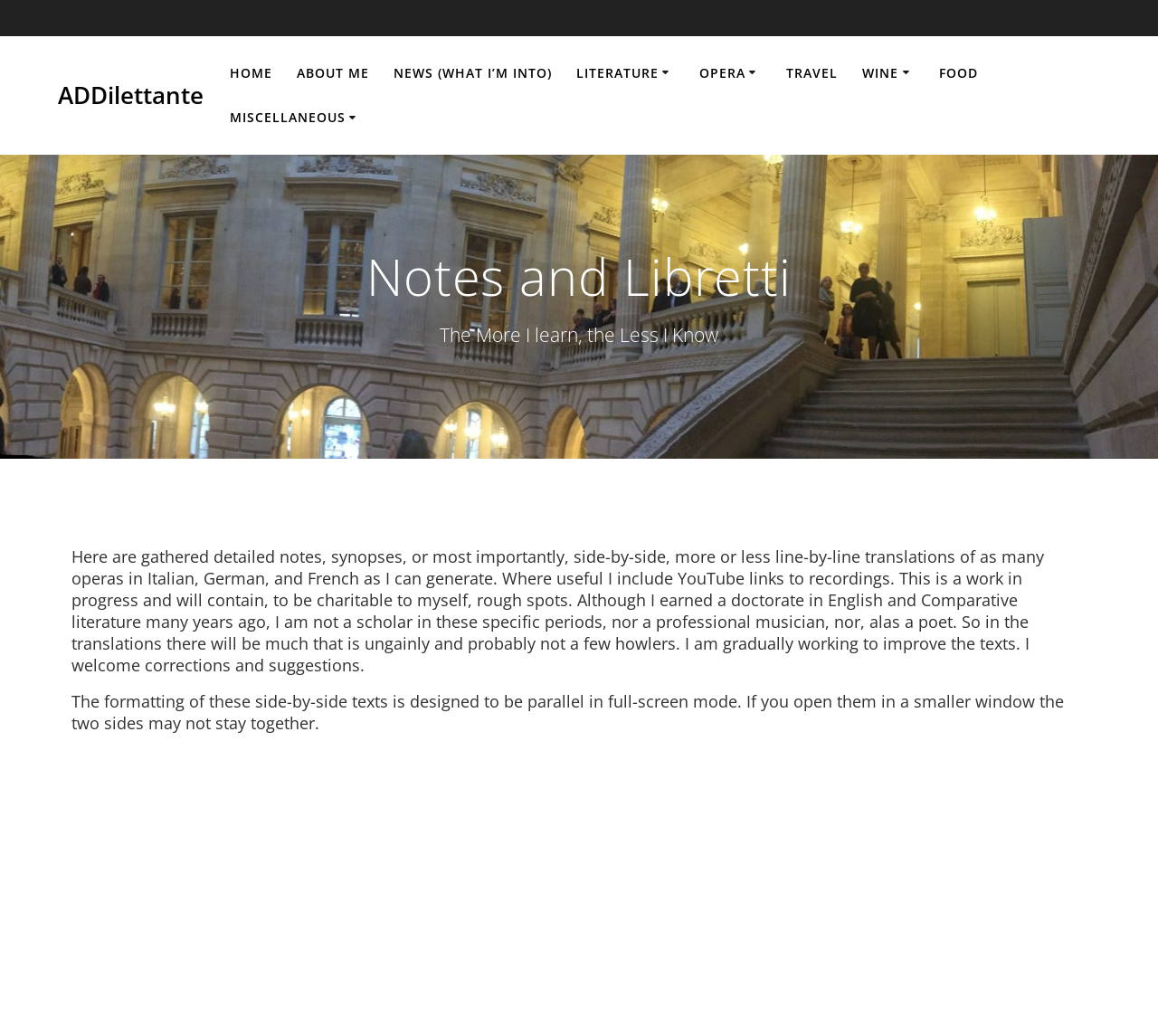Use a single word or phrase to answer the following:
What is the author's goal for the website?

Improve translations